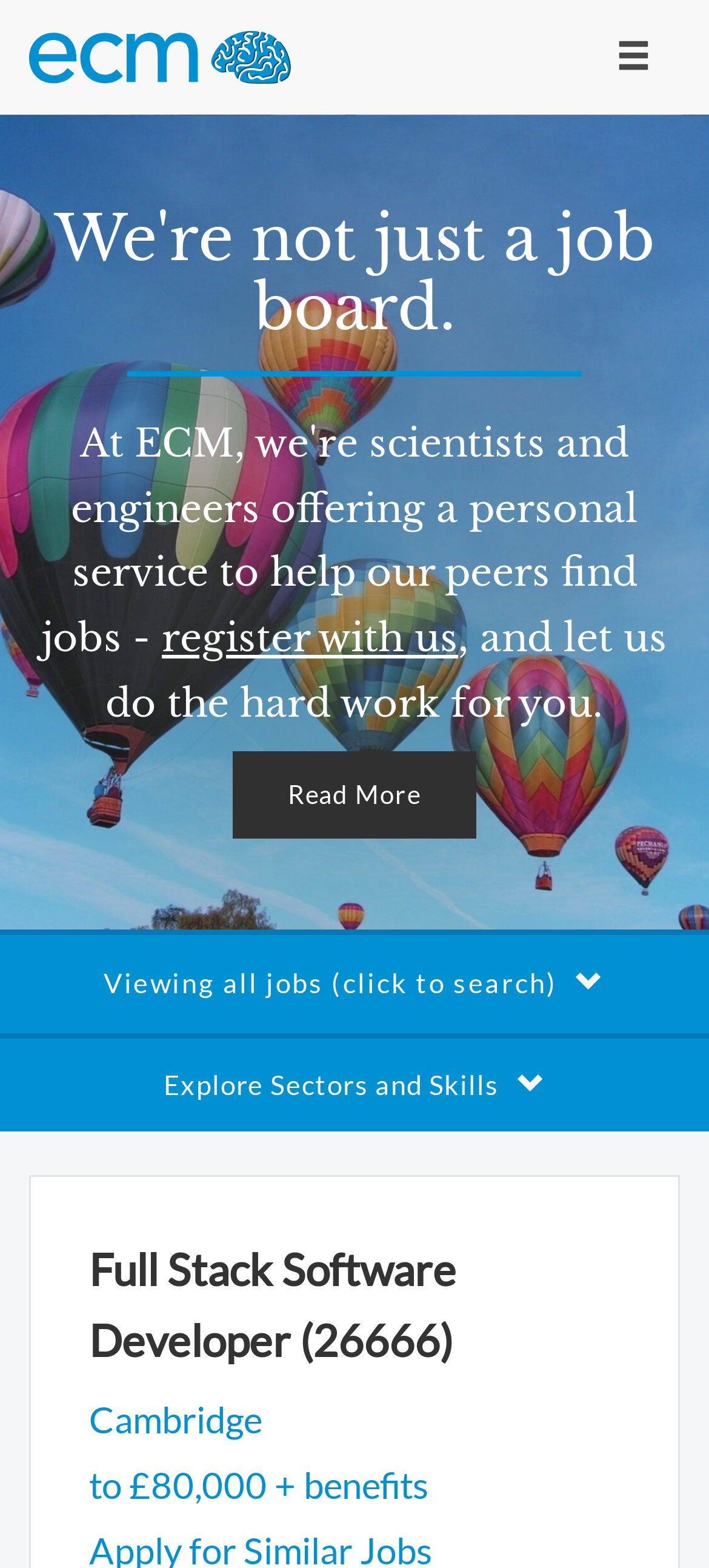Give a detailed account of the webpage's layout and content.

This webpage appears to be a job posting for a Full Stack Software Developer position in Cambridge. At the top left of the page, there is a link with no text. To the right of this link, there is a button labeled "Toggle navigation". Below these elements, there is a link to "register with us" and a paragraph of text that reads ", and let us do the hard work for you." 

Further down the page, there is a "Read More" link. Below this, there are two buttons: "Viewing all jobs (click to search)" and "Explore Sectors and Skills". The latter button is followed by a heading that reads "Full Stack Software Developer (26666)". Below this heading, there are two lines of text: "Cambridge" and "to £80,000 + benefits".